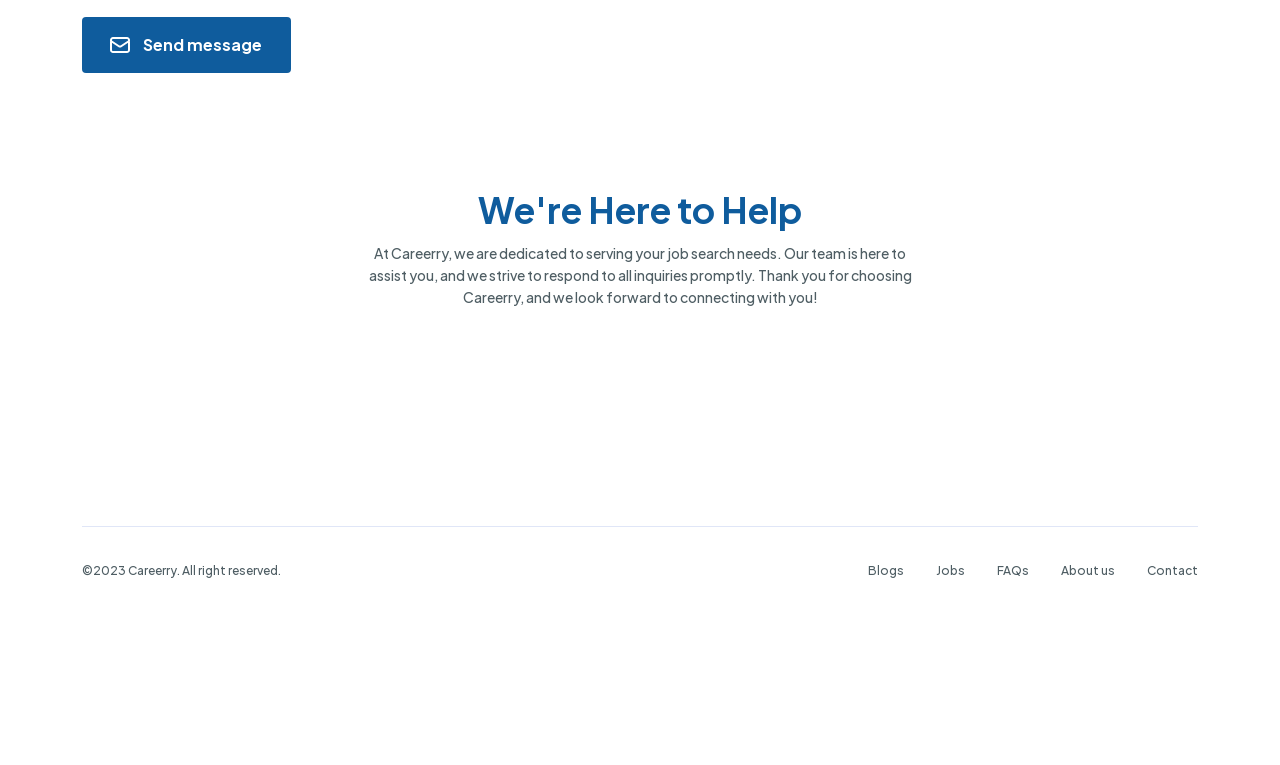What is the copyright year of Careerry?
Examine the webpage screenshot and provide an in-depth answer to the question.

The copyright information is located at the bottom of the webpage, which states '©2023 Careerry. All right reserved.' This indicates that the copyright year of Careerry is 2023.